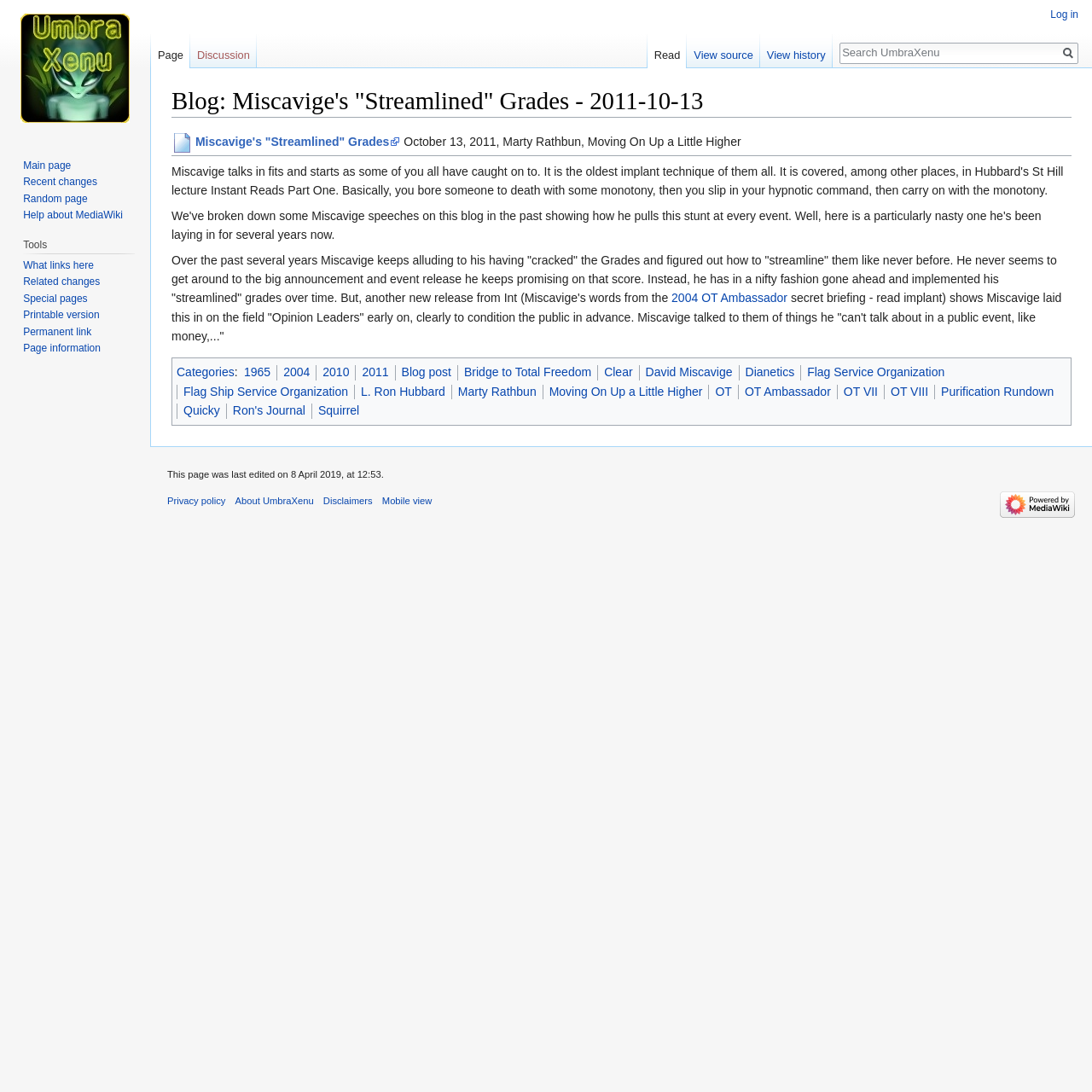Find the bounding box coordinates for the UI element whose description is: "Quicky". The coordinates should be four float numbers between 0 and 1, in the format [left, top, right, bottom].

[0.168, 0.37, 0.201, 0.382]